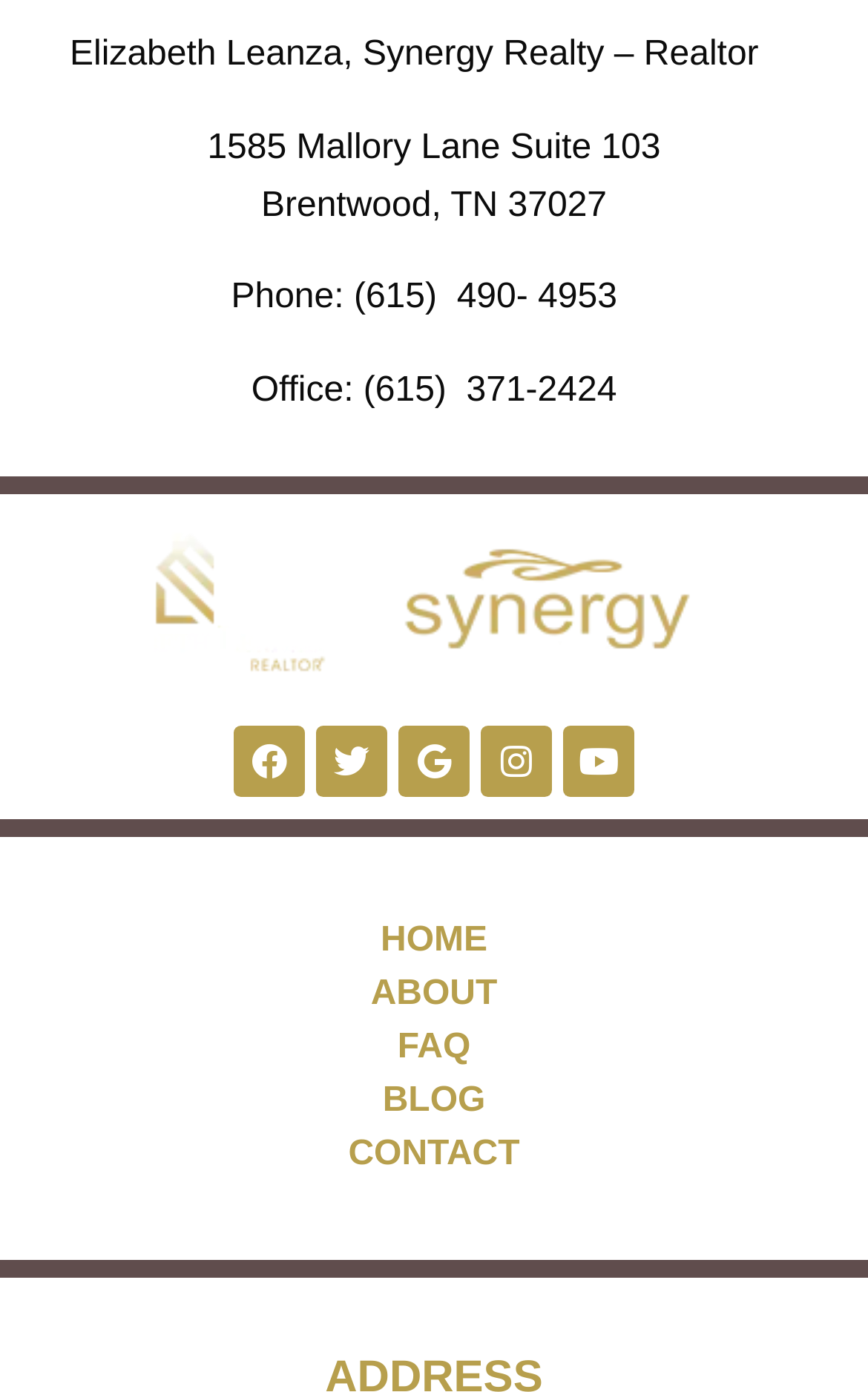How many navigation links are there?
Using the image as a reference, give a one-word or short phrase answer.

5